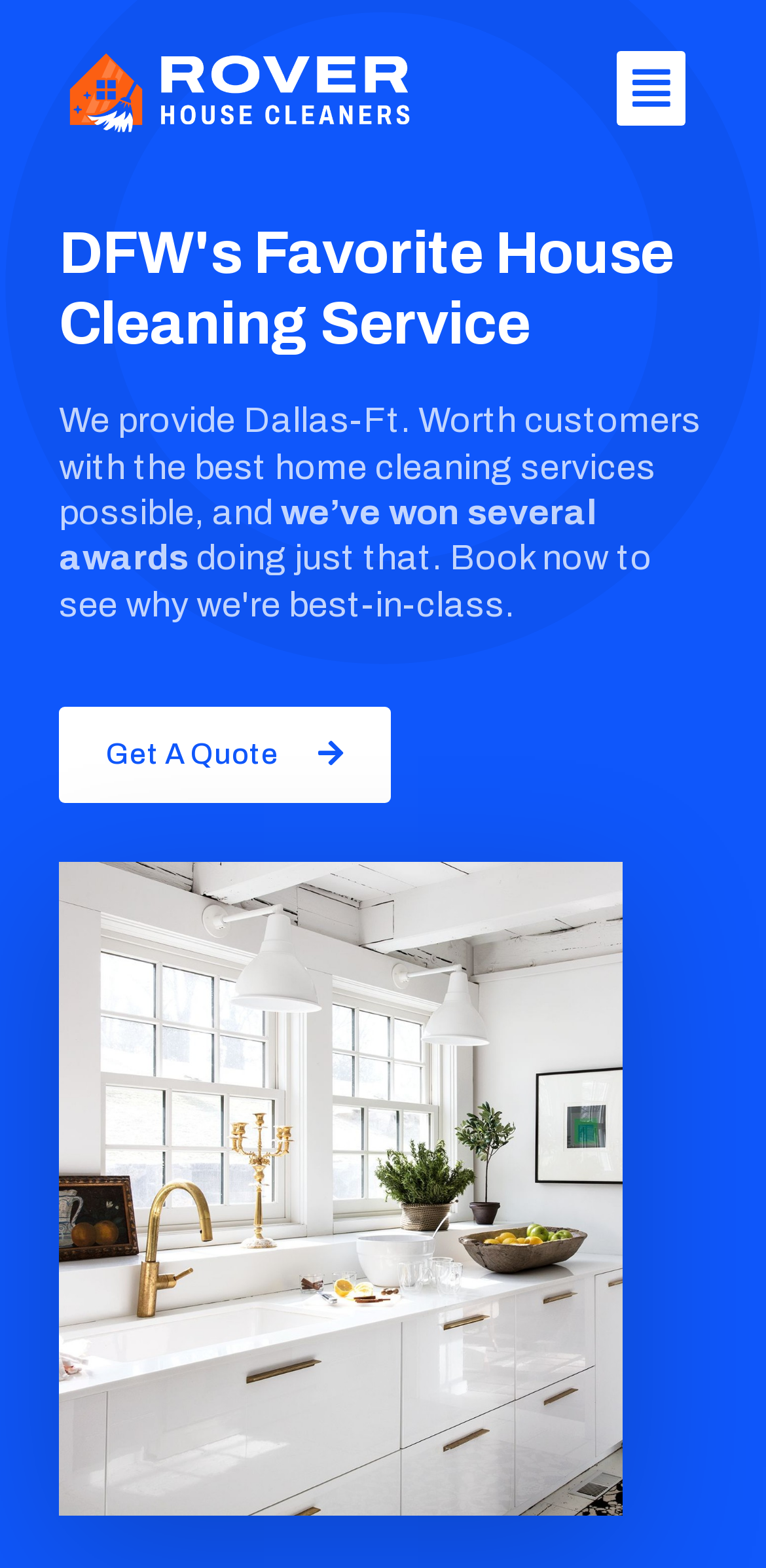What is the tone of the service description?
Please respond to the question with a detailed and thorough explanation.

The tone of the service description is professional and confident, as evidenced by the use of phrases such as 'DFW's Favorite House Cleaning Service' and 'we provide... the best home cleaning services possible', which convey a sense of expertise and pride in the service provided.